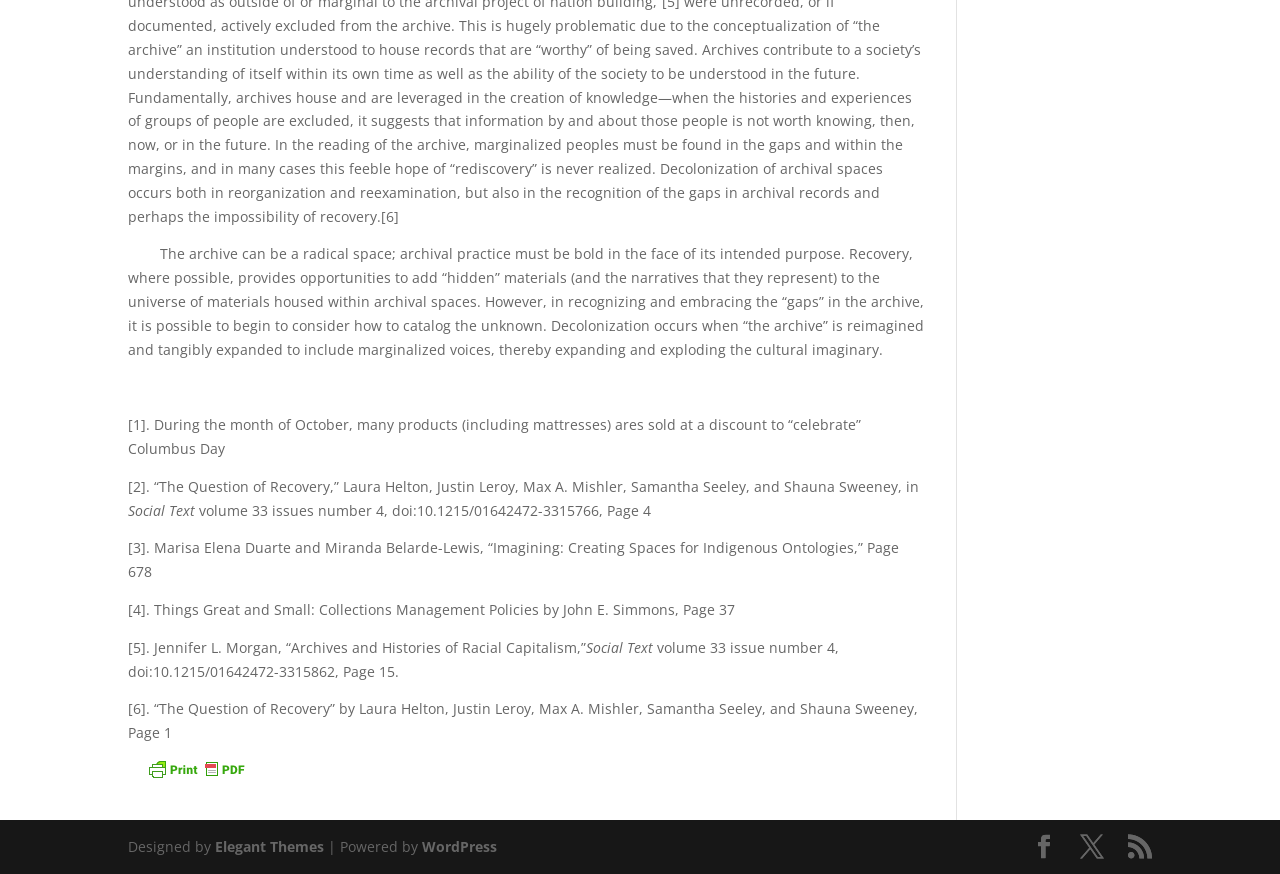Given the element description "RSS", identify the bounding box of the corresponding UI element.

[0.881, 0.955, 0.9, 0.984]